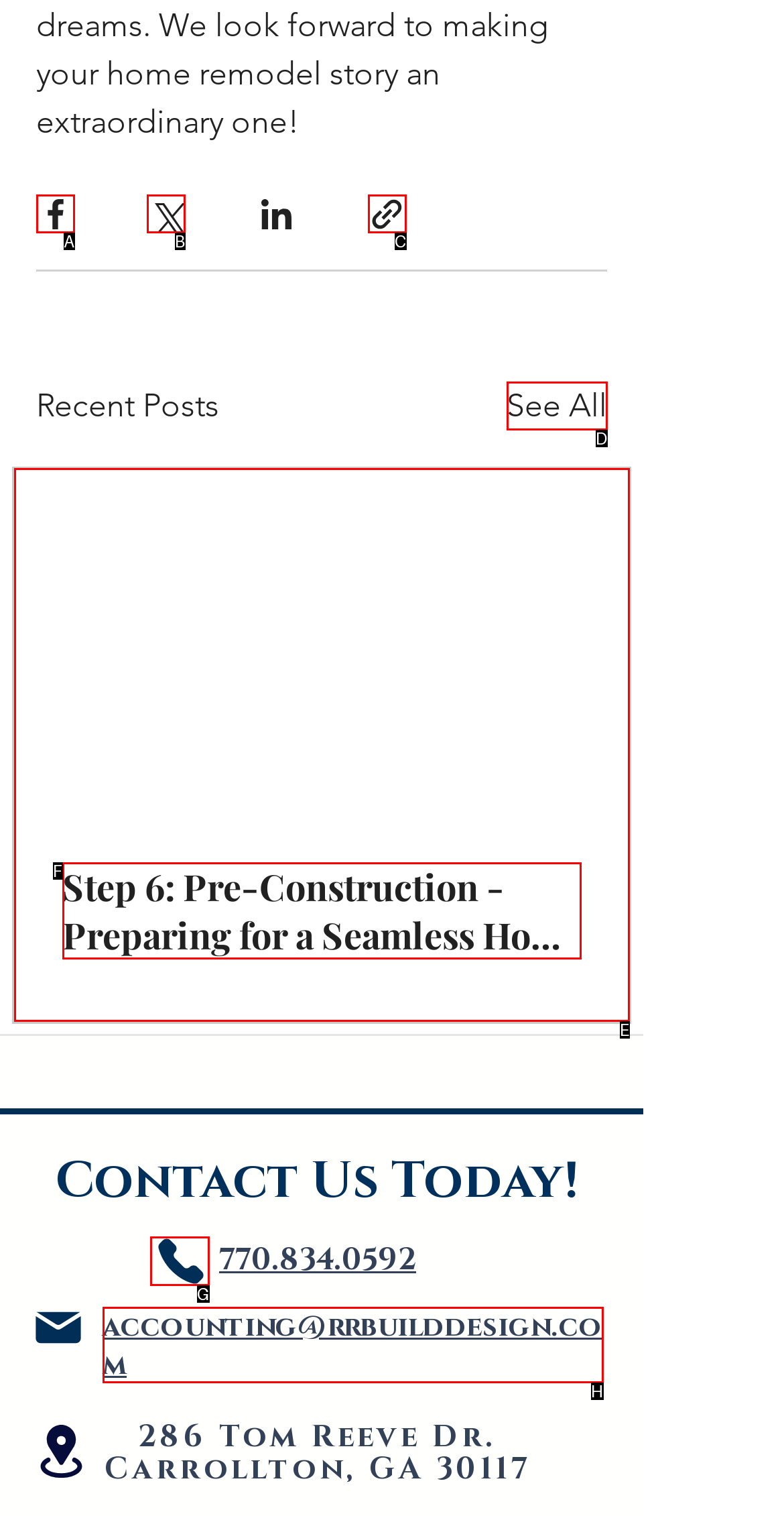Tell me which UI element to click to fulfill the given task: Contact us via phone. Respond with the letter of the correct option directly.

G